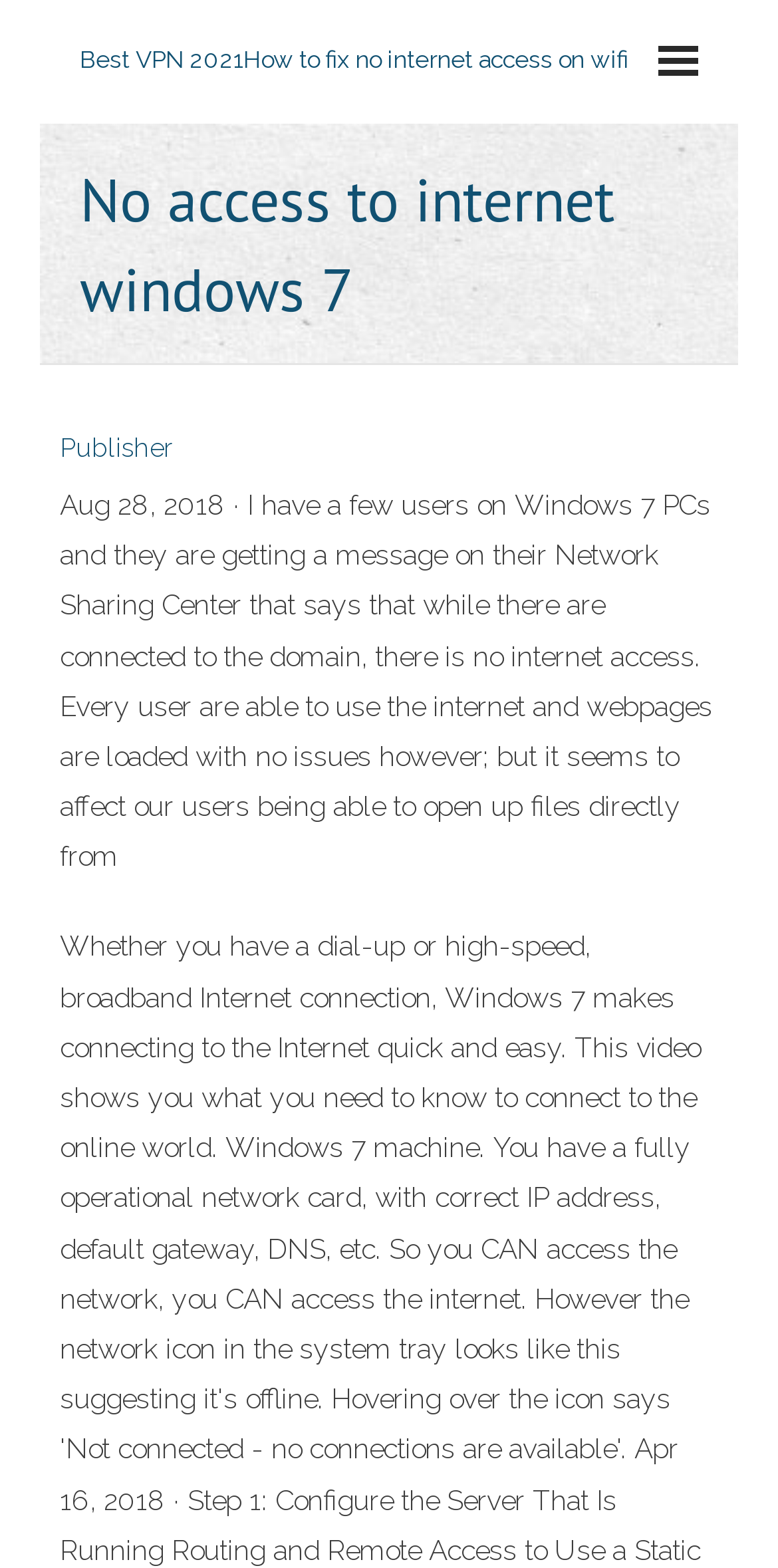What is the relationship between the domain and internet access?
Make sure to answer the question with a detailed and comprehensive explanation.

According to the webpage content, the users are connected to the domain, but they are still experiencing no internet access, which suggests that being connected to the domain does not necessarily guarantee internet access.